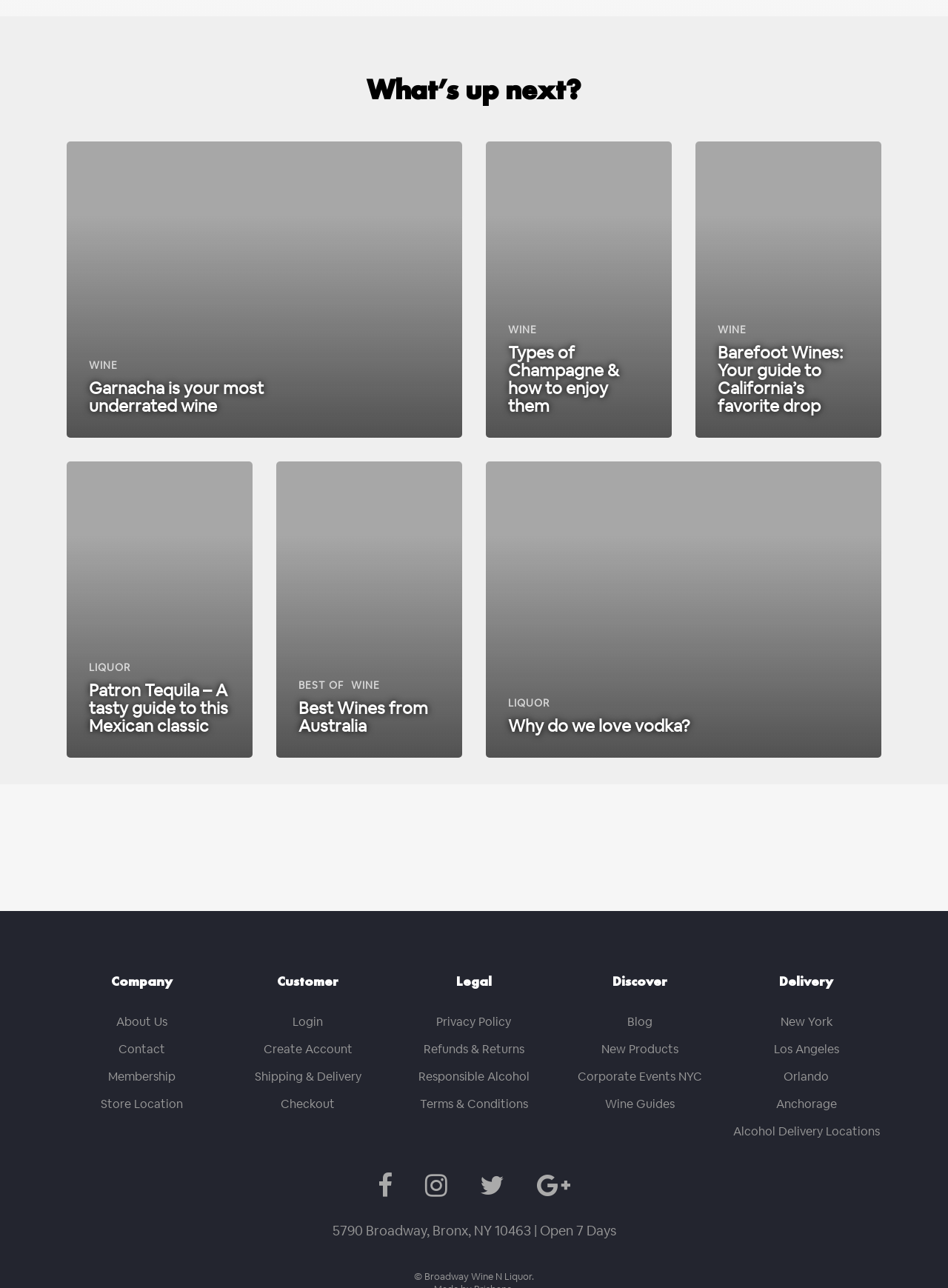Please determine the bounding box coordinates of the element's region to click in order to carry out the following instruction: "Read about 'Patron Tequila – A tasty guide to this Mexican classic'". The coordinates should be four float numbers between 0 and 1, i.e., [left, top, right, bottom].

[0.07, 0.358, 0.266, 0.588]